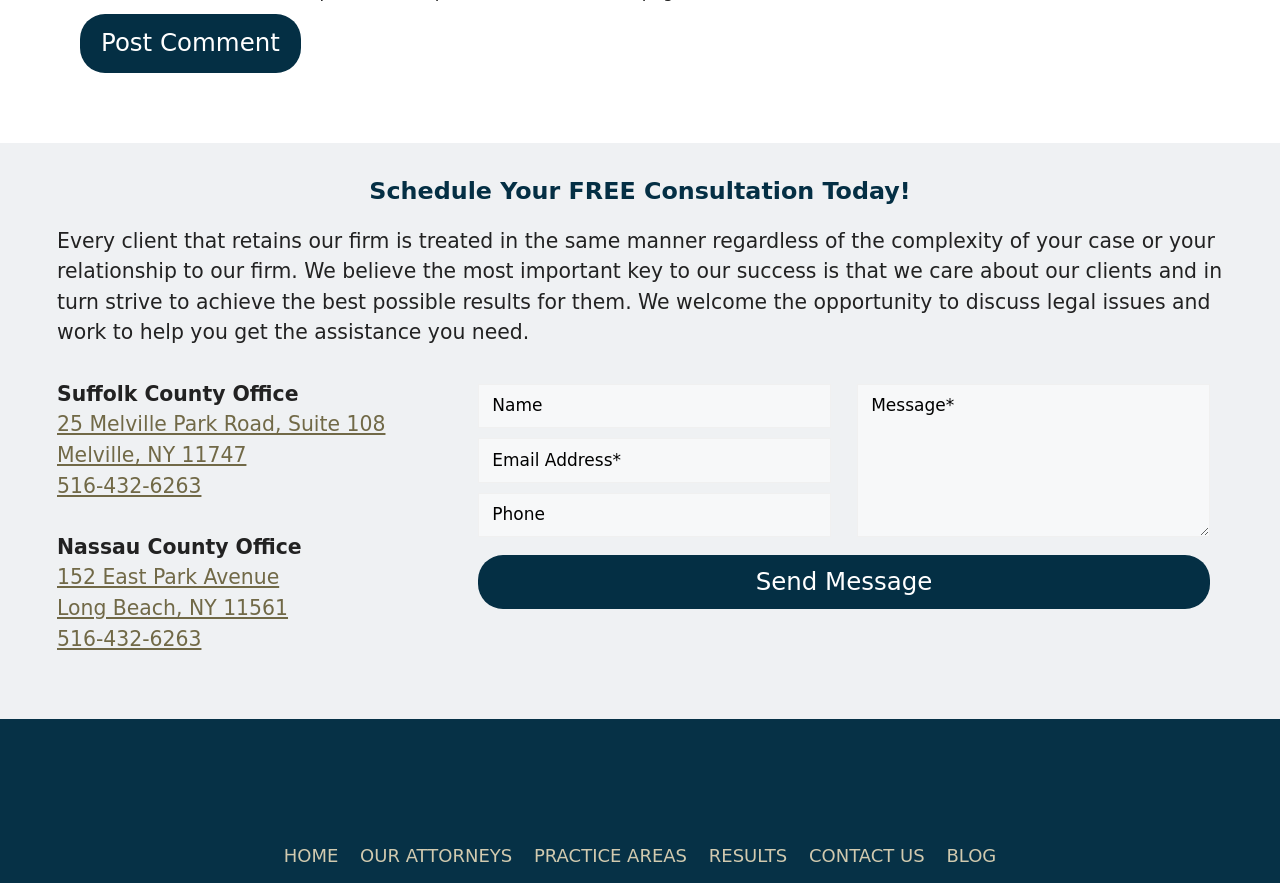Predict the bounding box of the UI element that fits this description: "Terms of service".

None